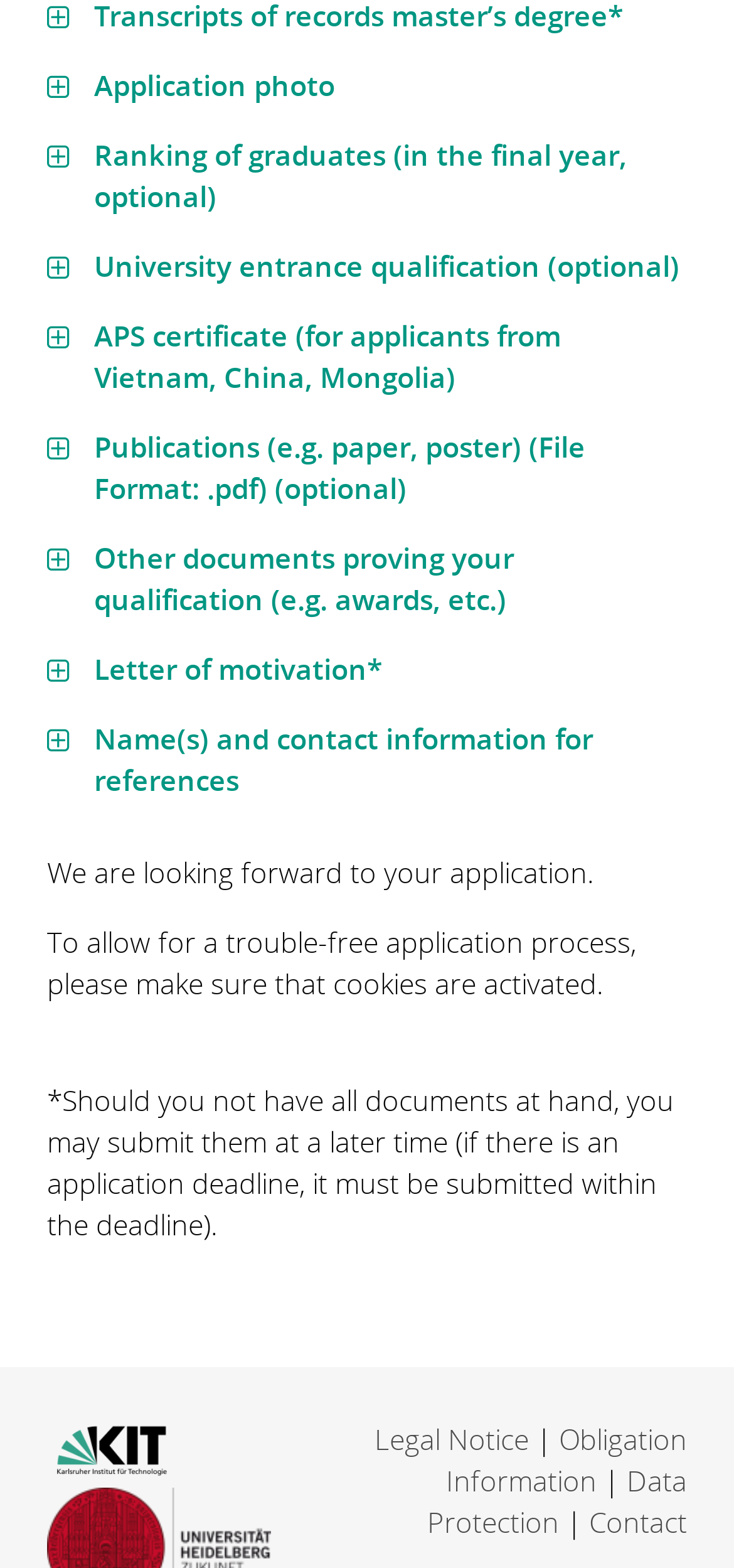Please determine the bounding box coordinates for the element with the description: "Legal Notice".

[0.51, 0.906, 0.72, 0.93]